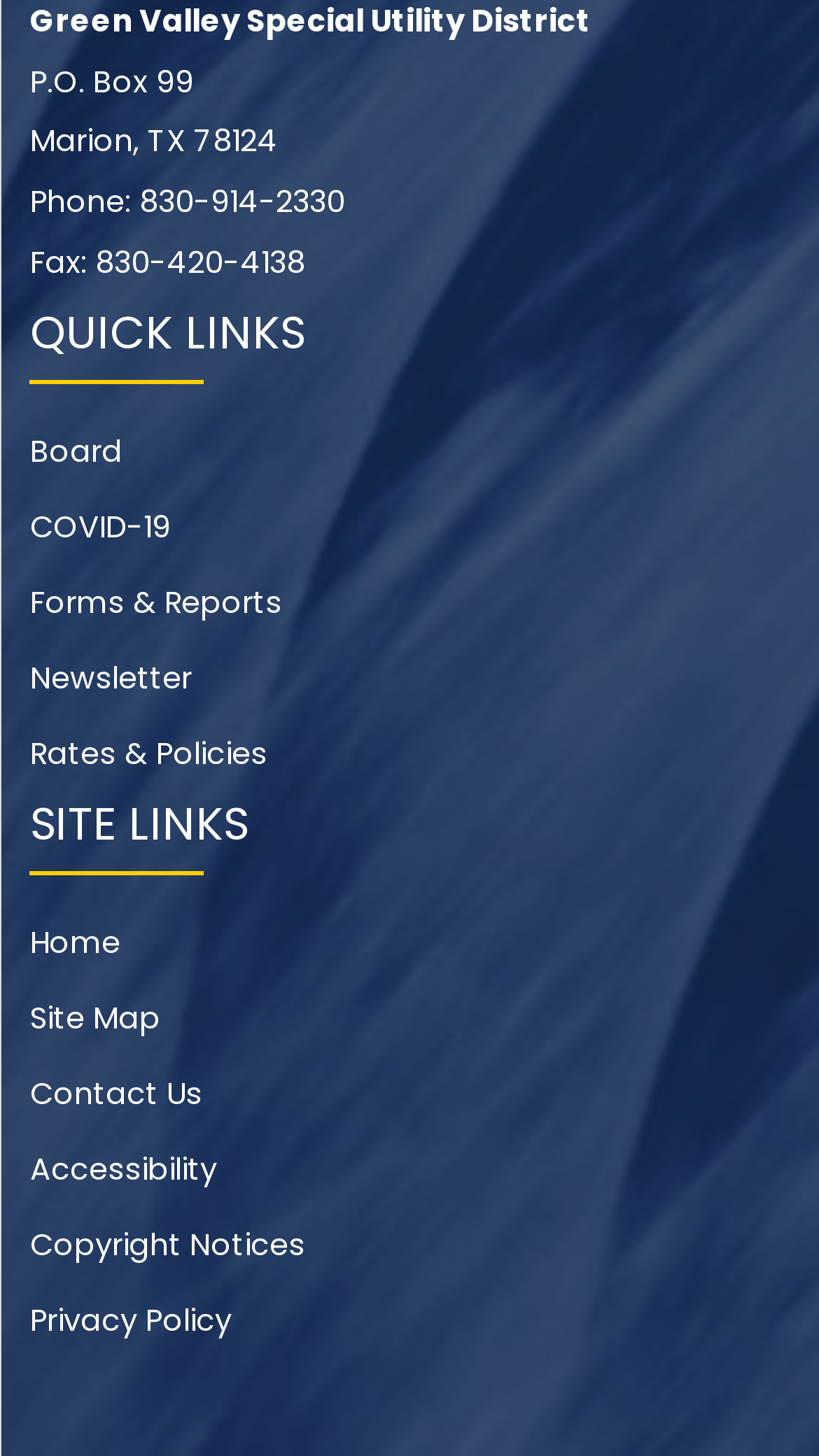Identify the coordinates of the bounding box for the element that must be clicked to accomplish the instruction: "go to home page".

None